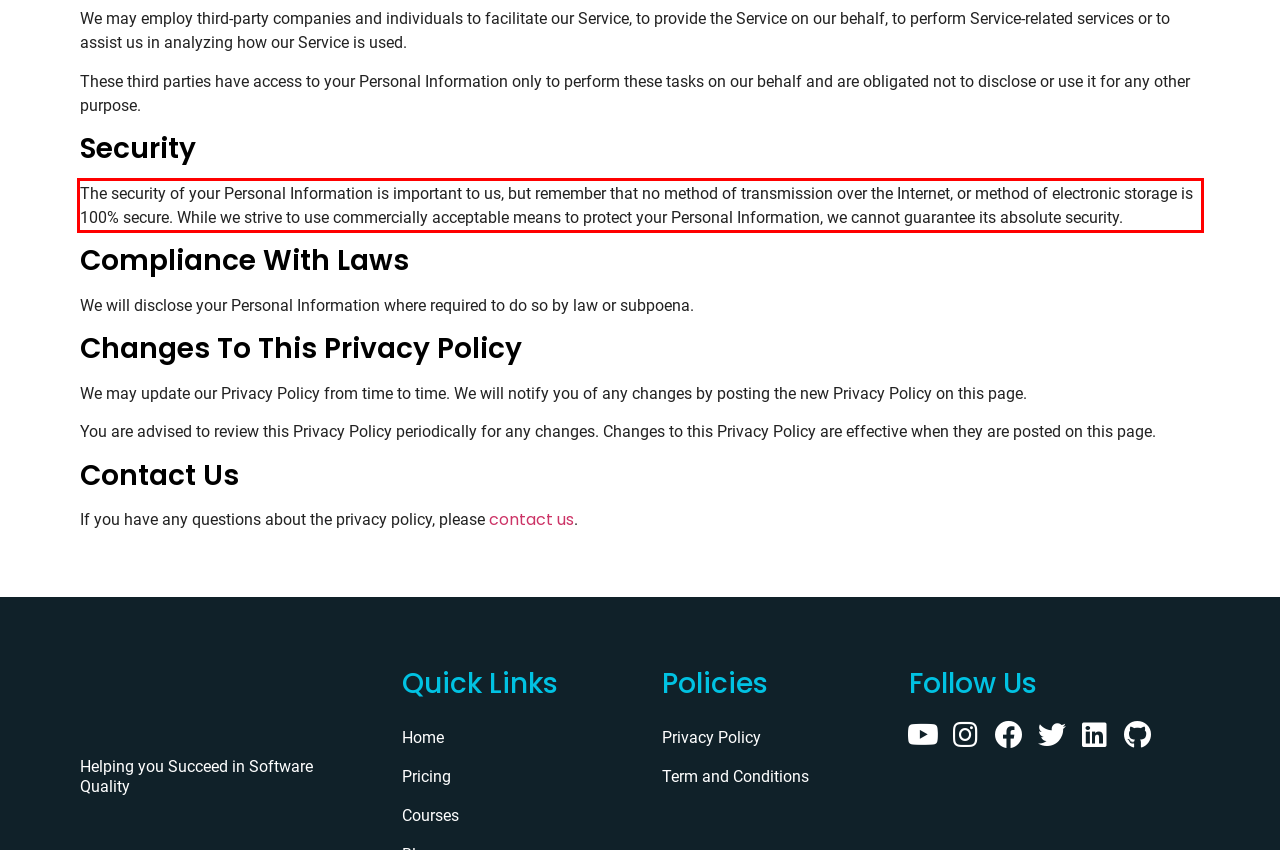With the provided screenshot of a webpage, locate the red bounding box and perform OCR to extract the text content inside it.

The security of your Personal Information is important to us, but remember that no method of transmission over the Internet, or method of electronic storage is 100% secure. While we strive to use commercially acceptable means to protect your Personal Information, we cannot guarantee its absolute security.